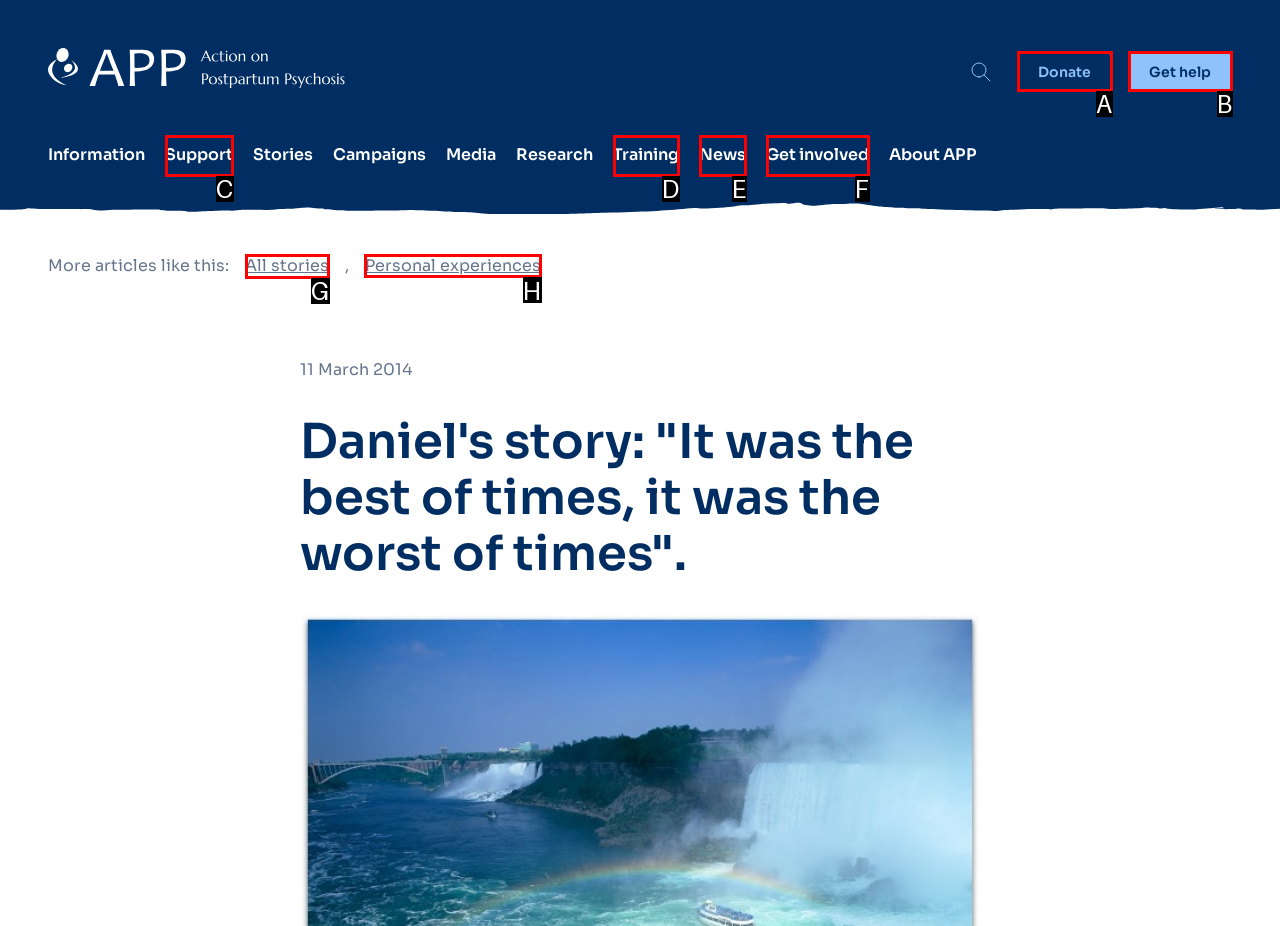Determine the HTML element to be clicked to complete the task: Learn about personal experiences. Answer by giving the letter of the selected option.

H